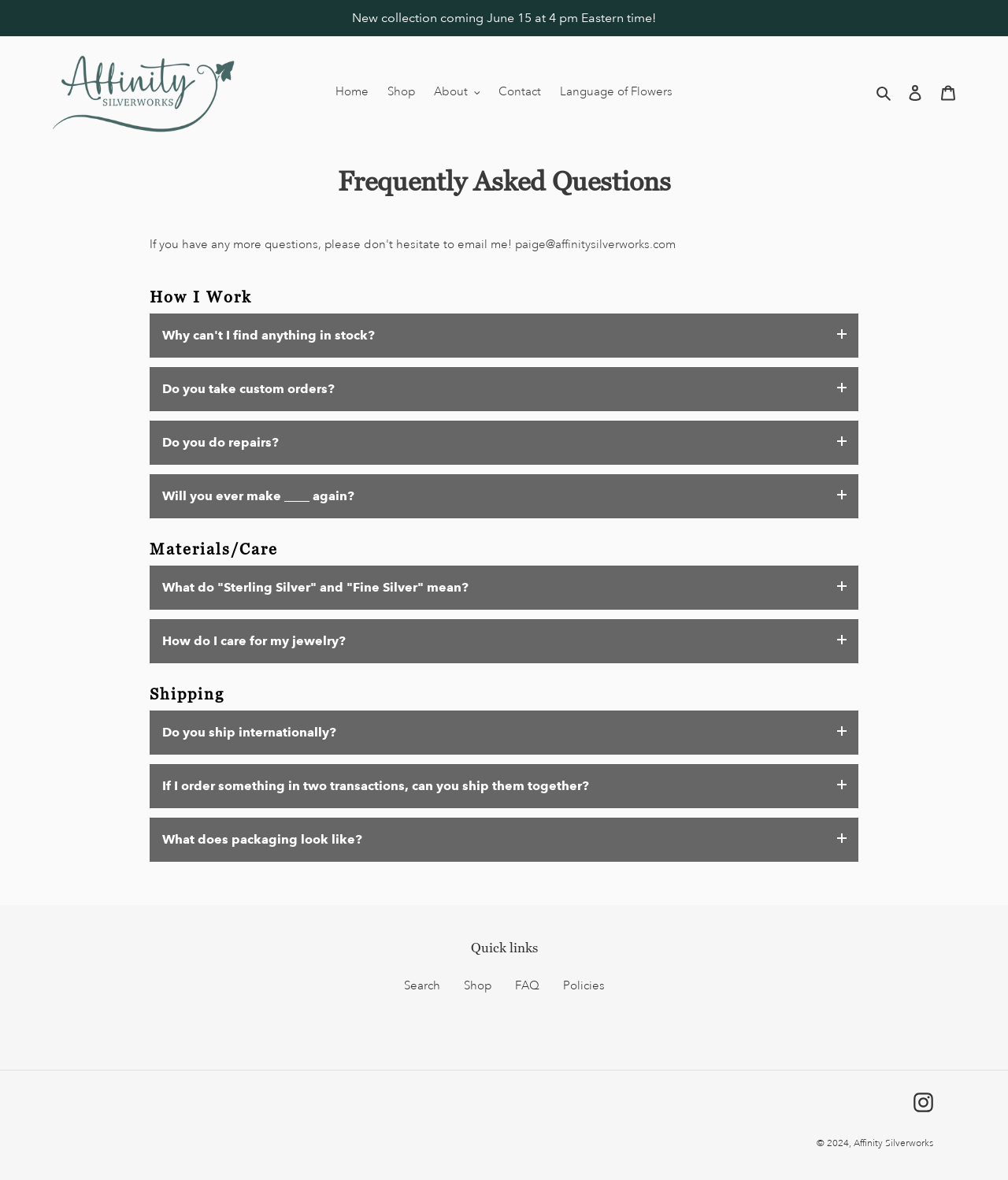Locate the bounding box coordinates of the element's region that should be clicked to carry out the following instruction: "Click on the 'Home' link". The coordinates need to be four float numbers between 0 and 1, i.e., [left, top, right, bottom].

[0.325, 0.069, 0.373, 0.088]